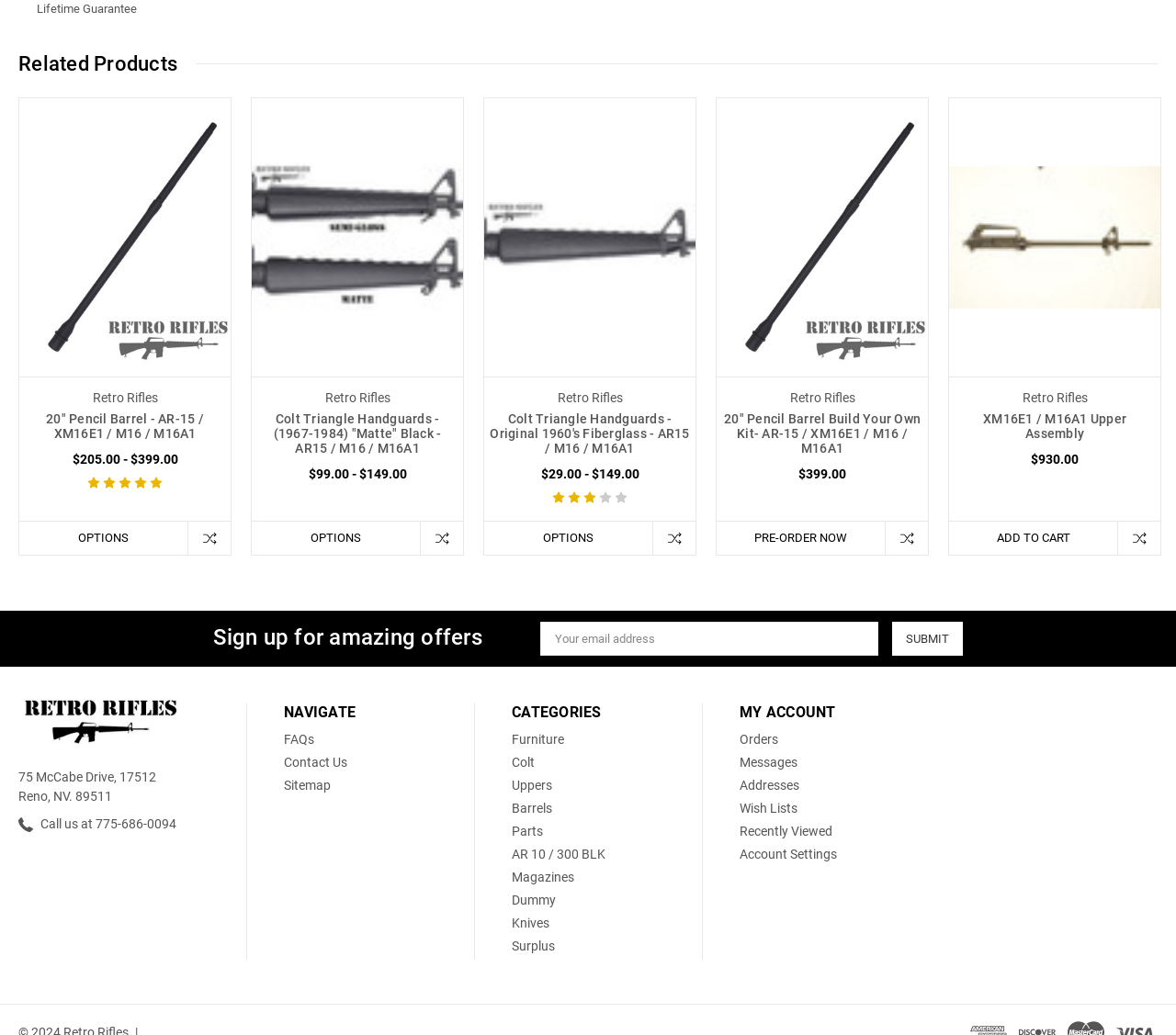Can you find the bounding box coordinates for the element to click on to achieve the instruction: "Sign up for amazing offers"?

[0.181, 0.603, 0.41, 0.628]